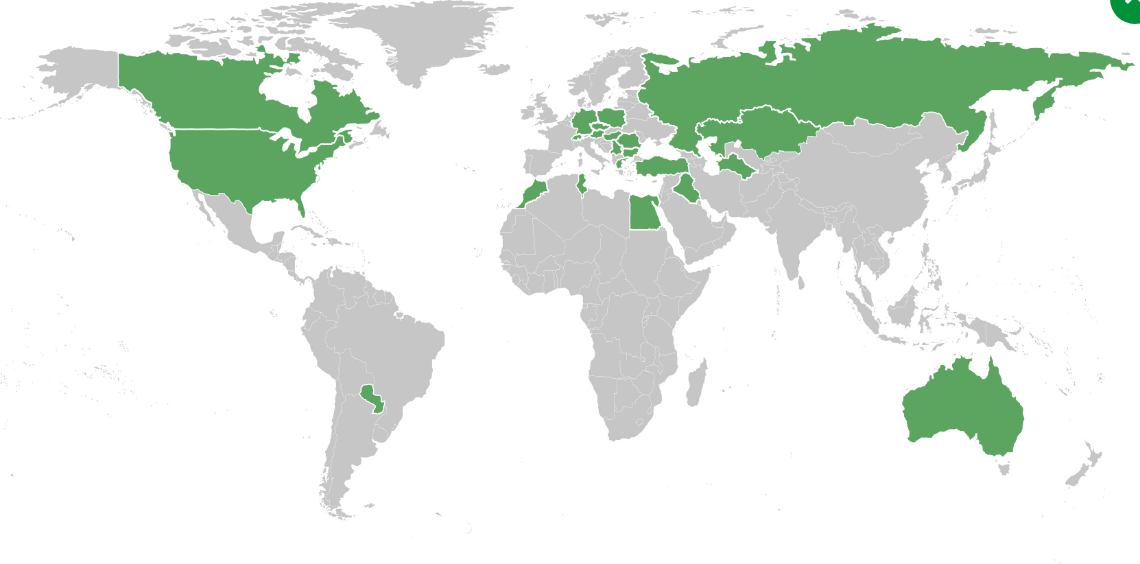Please provide a short answer using a single word or phrase for the question:
What areas are yet to be impacted by Nourivit's solutions?

Lighter gray regions